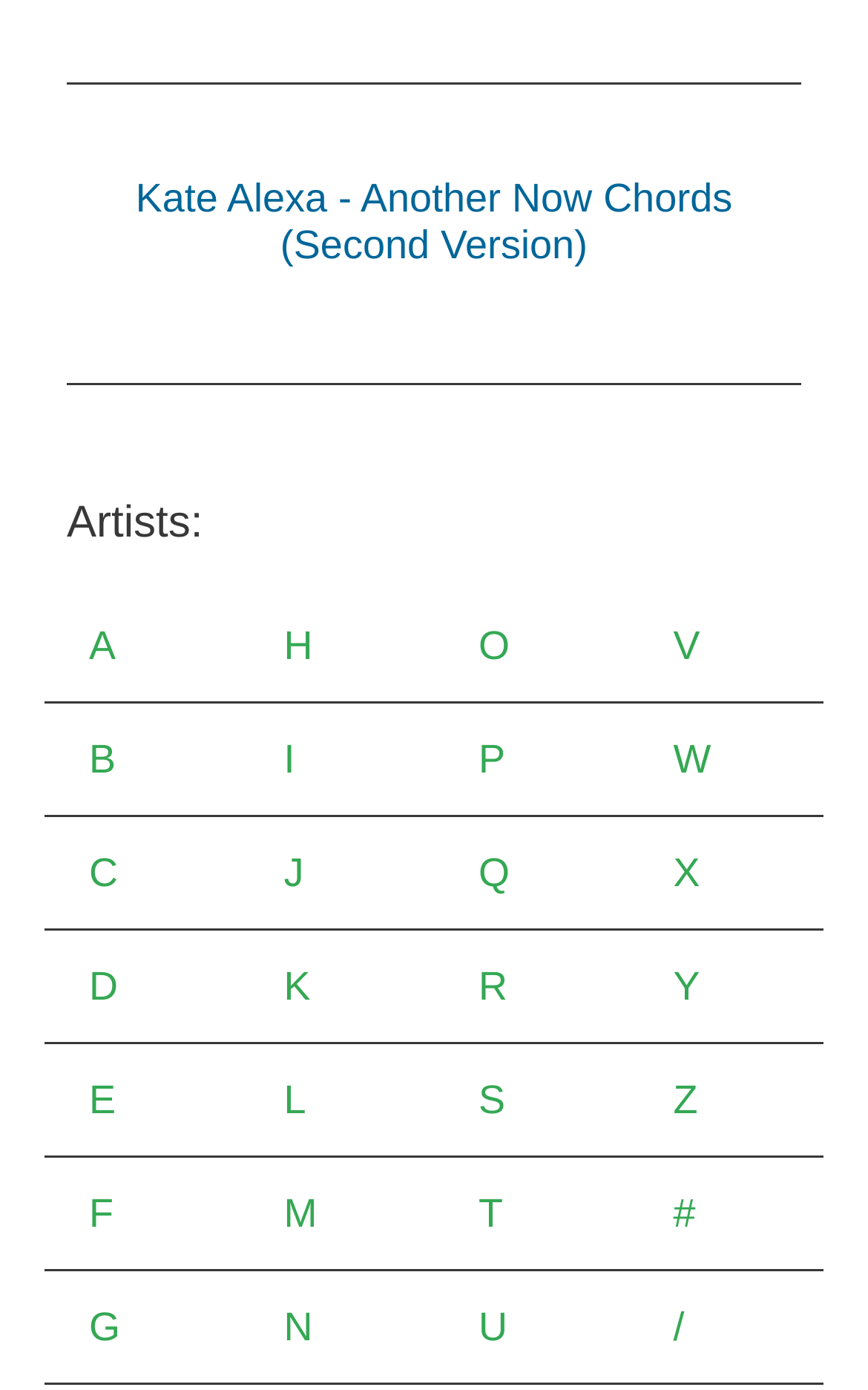Please respond to the question with a concise word or phrase:
What is the title of the first link?

Kate Alexa - Another Now Chords (Second Version)